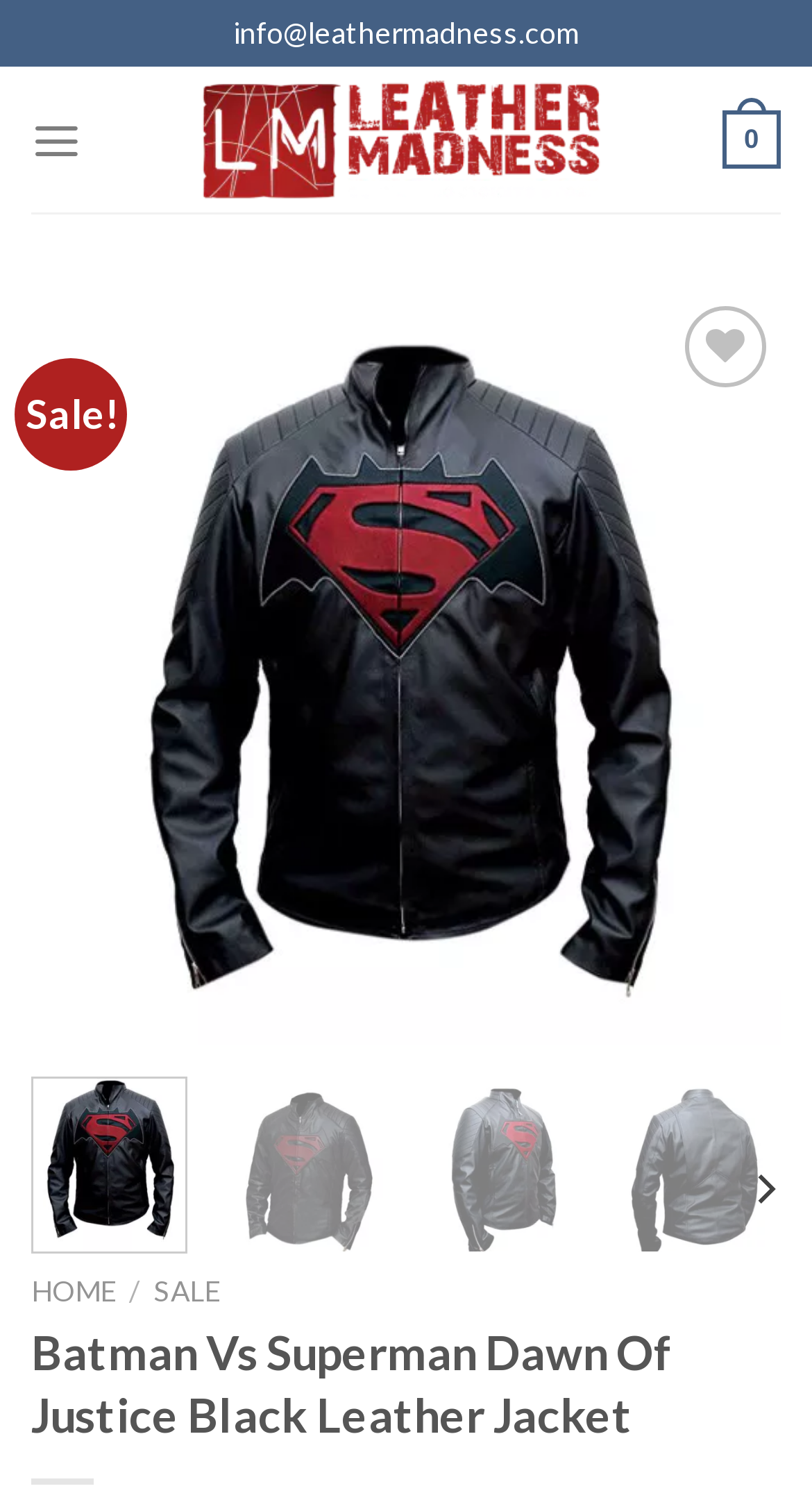Use a single word or phrase to respond to the question:
What is the purpose of the 'Wishlist' button?

To add to wishlist